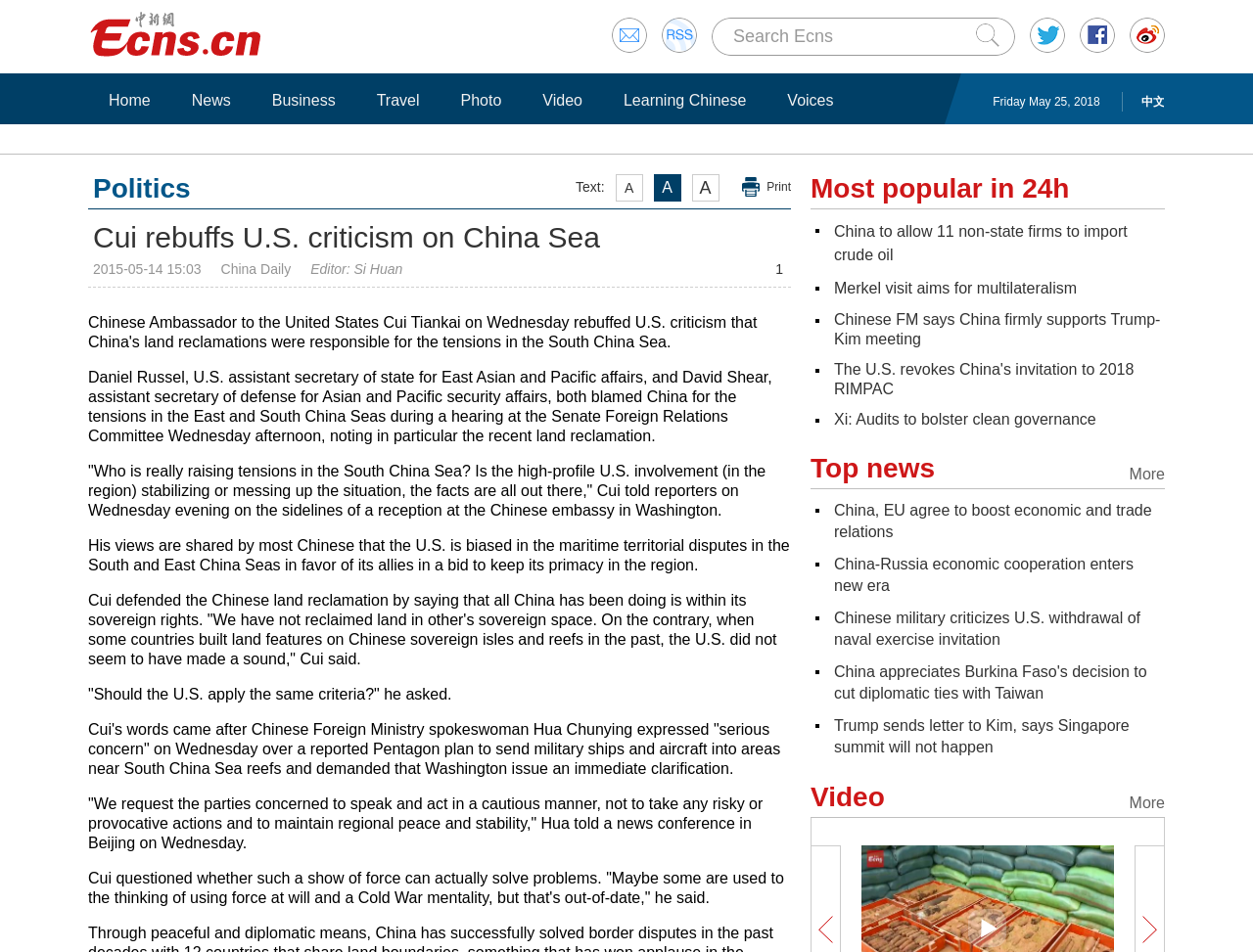Pinpoint the bounding box coordinates of the clickable element to carry out the following instruction: "Search on Ecns."

[0.584, 0.02, 0.779, 0.057]